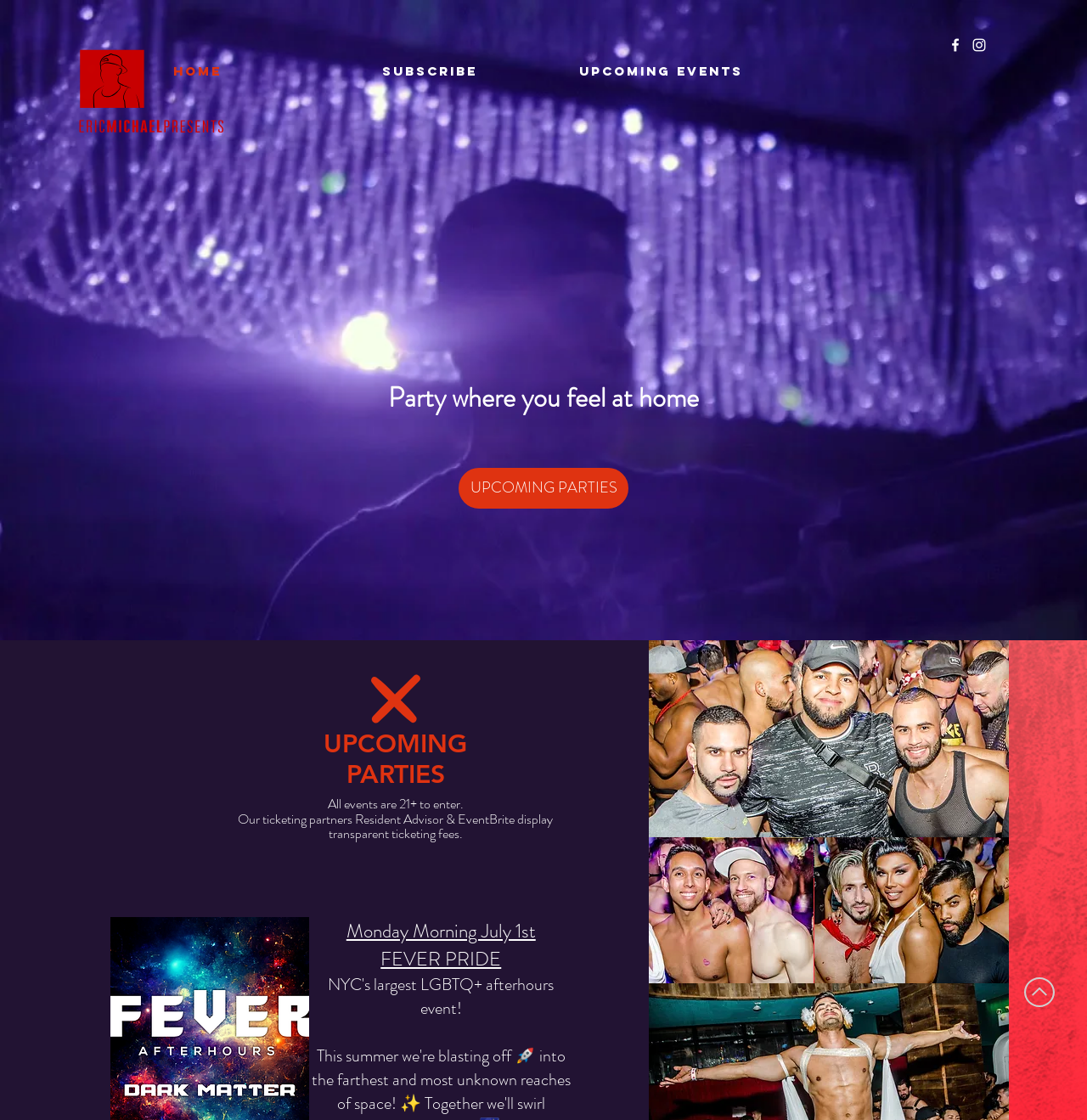Please determine the bounding box coordinates for the element that should be clicked to follow these instructions: "Go to home page".

[0.075, 0.047, 0.288, 0.08]